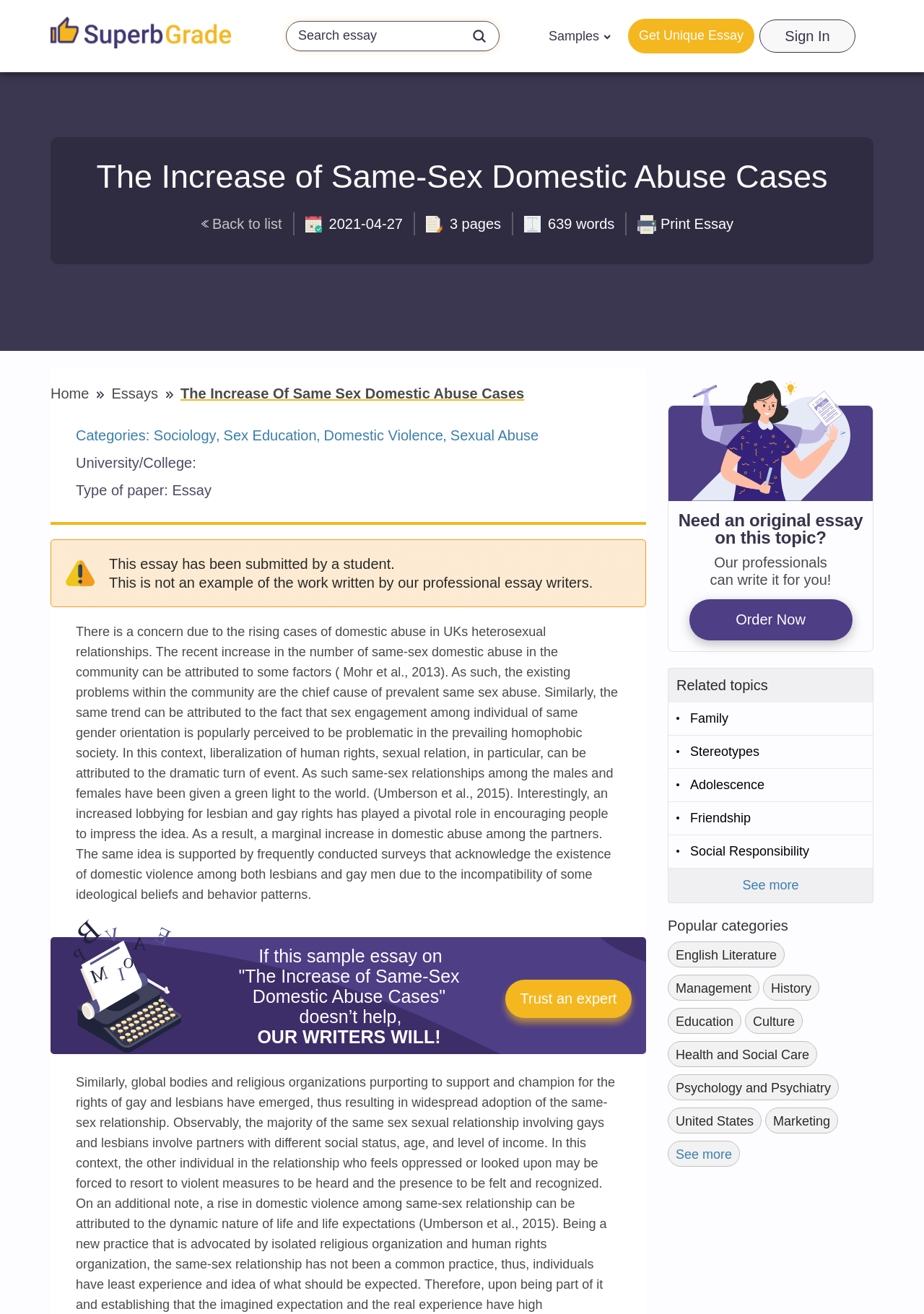Calculate the bounding box coordinates for the UI element based on the following description: "Friendship". Ensure the coordinates are four float numbers between 0 and 1, i.e., [left, top, right, bottom].

[0.723, 0.61, 0.945, 0.635]